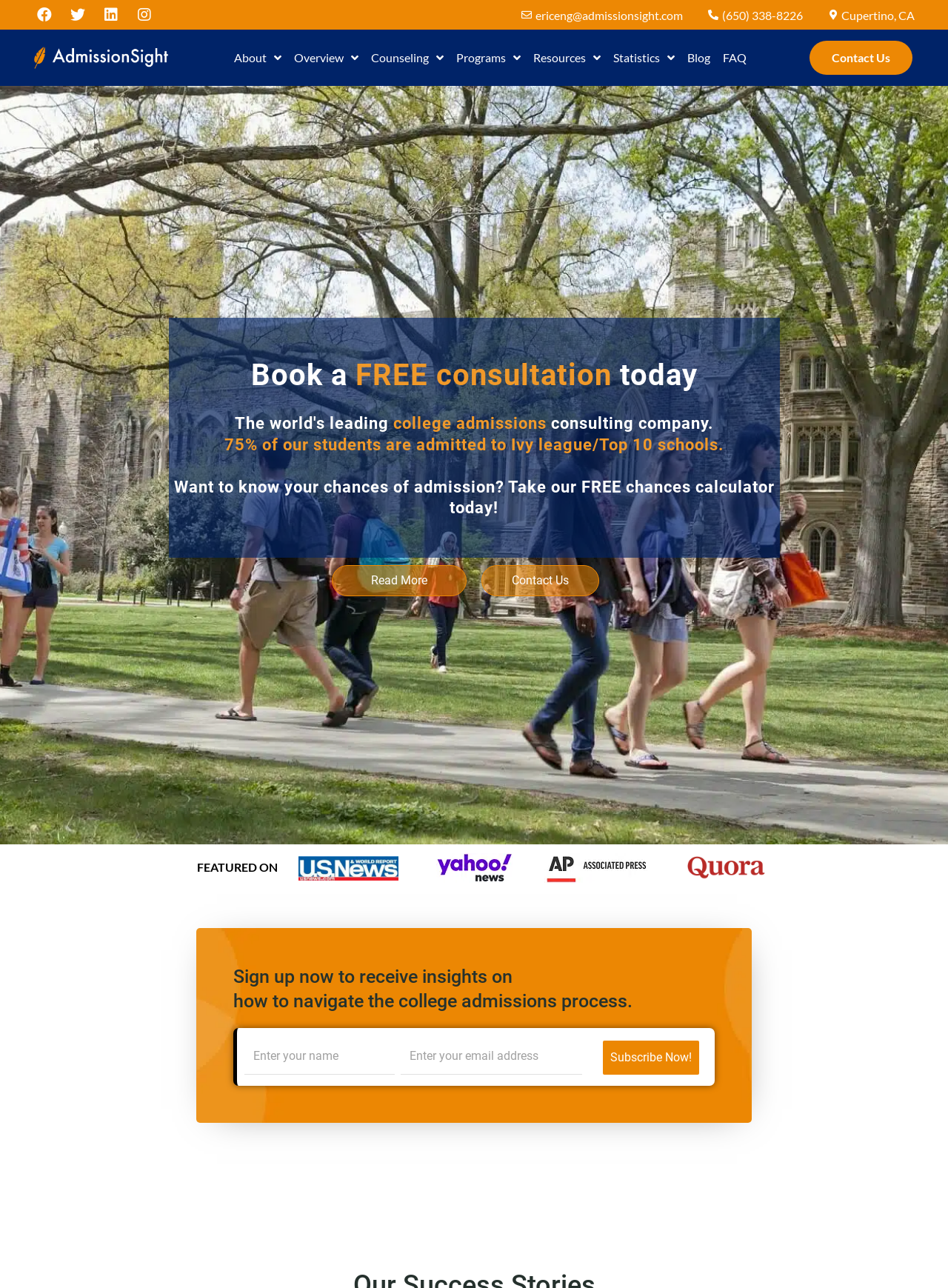Specify the bounding box coordinates of the region I need to click to perform the following instruction: "Subscribe Now!". The coordinates must be four float numbers in the range of 0 to 1, i.e., [left, top, right, bottom].

[0.636, 0.808, 0.738, 0.834]